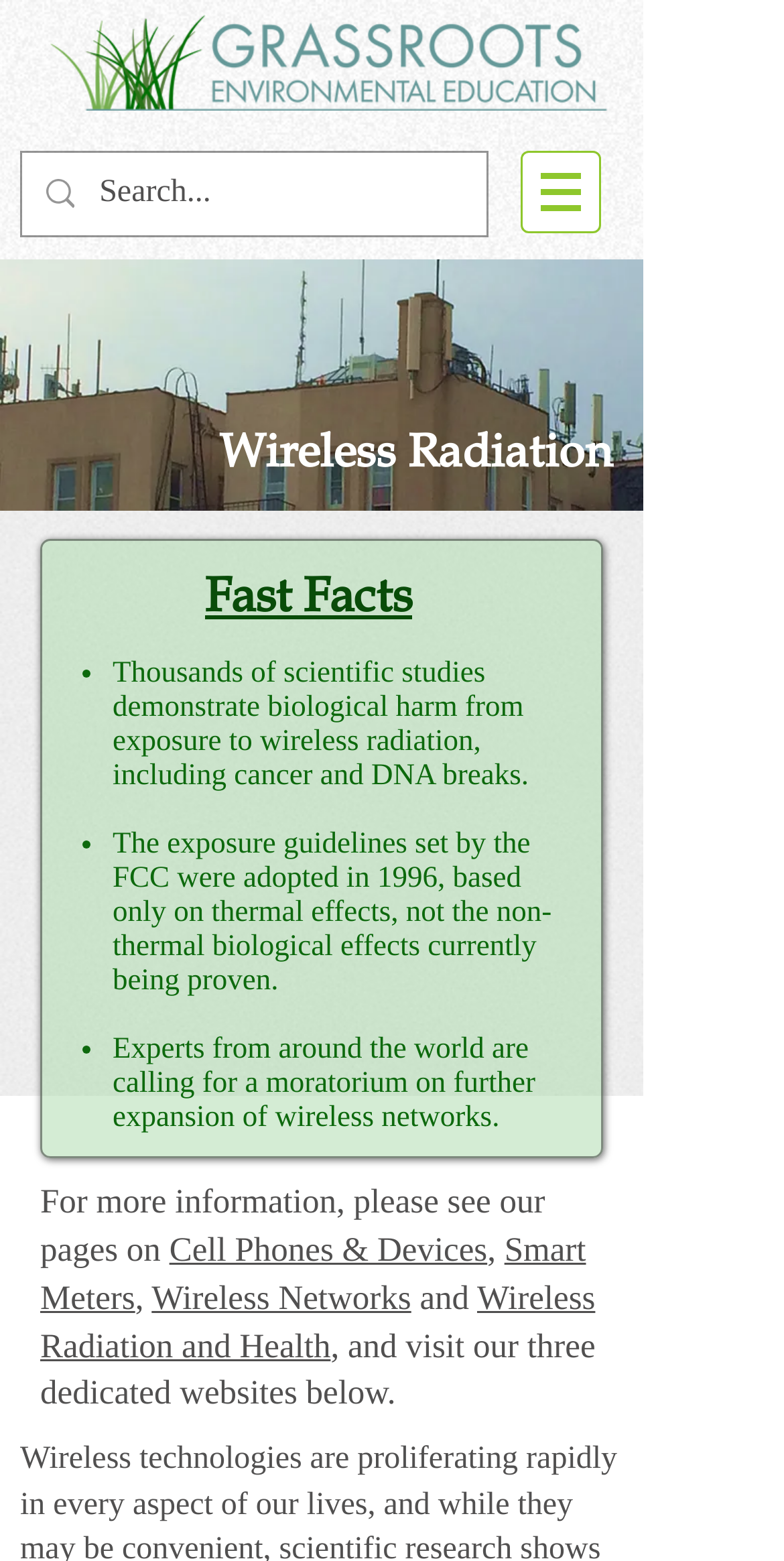What is shown in the image on the webpage?
With the help of the image, please provide a detailed response to the question.

The image on the webpage is described as 'rooftop antennas.jpg', which suggests that the image is showing rooftop antennas, likely related to wireless radiation.